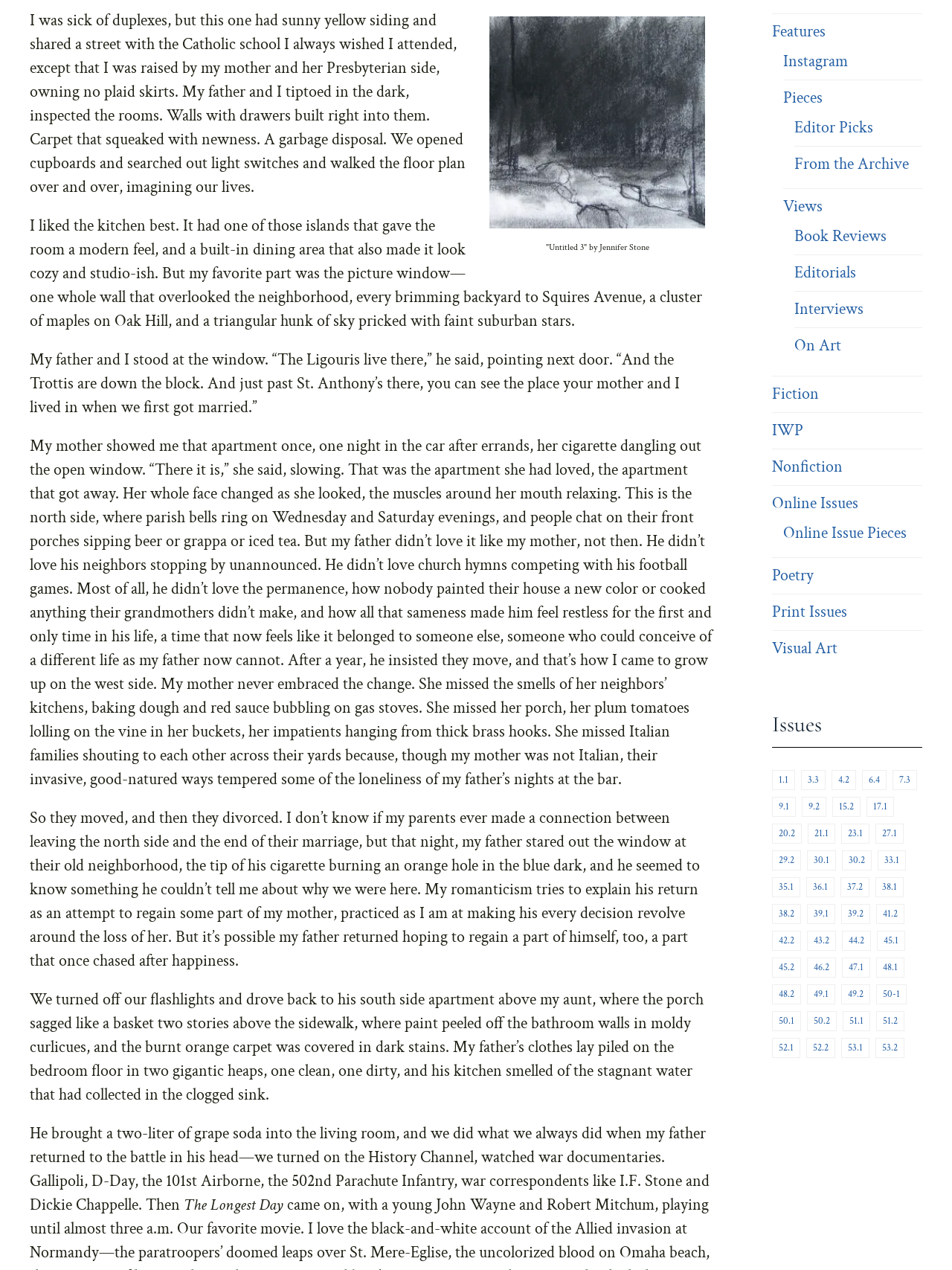Where did the author's father and mother live when they first got married?
By examining the image, provide a one-word or phrase answer.

north side